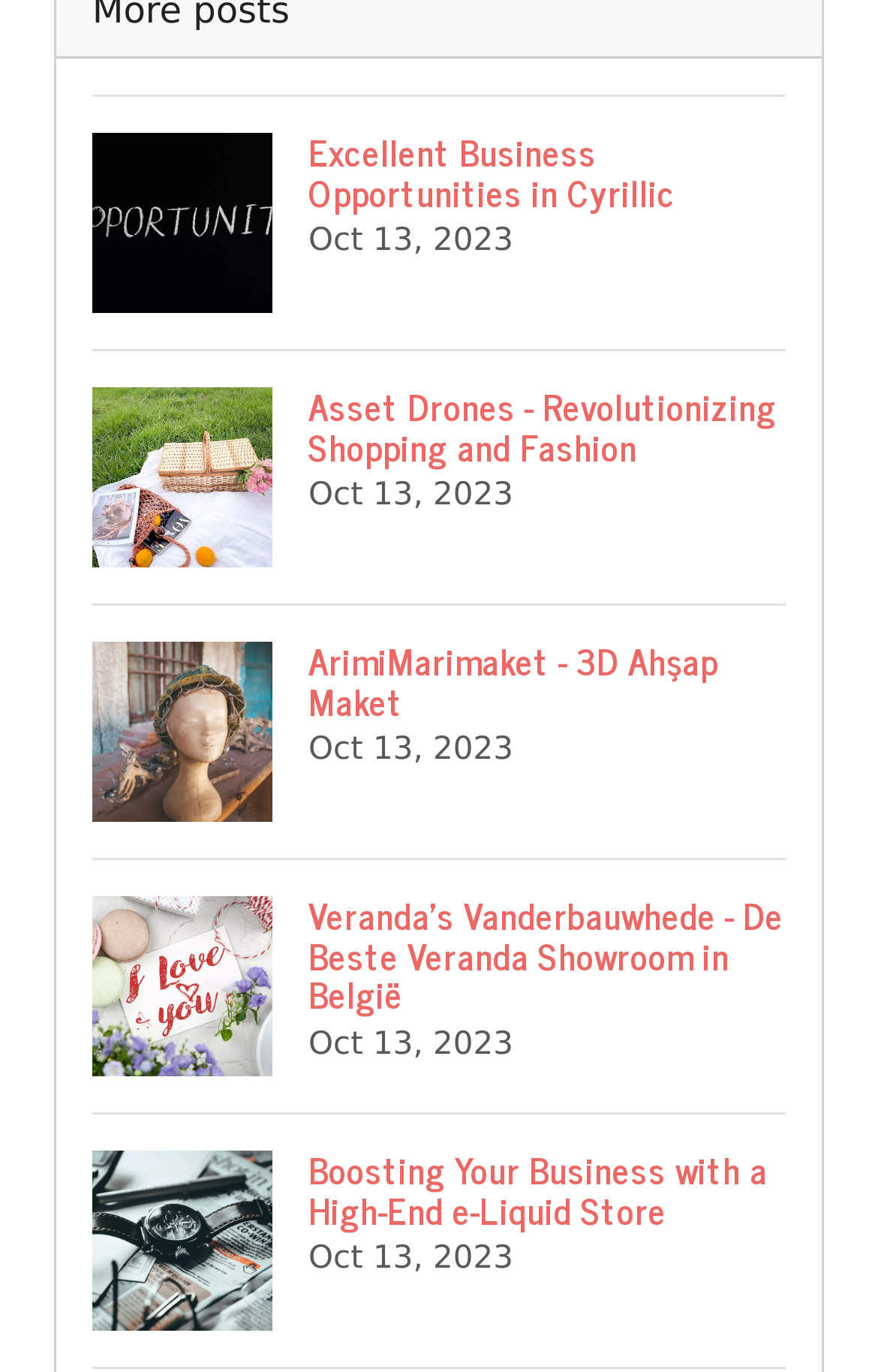Using the details in the image, give a detailed response to the question below:
What is the language of the fourth article?

I analyzed the title of the fourth article, 'Veranda's Vanderbauwhede - De Beste Veranda Showroom in België', and determined that it is in Dutch, as 'België' is the Dutch word for 'Belgium'.